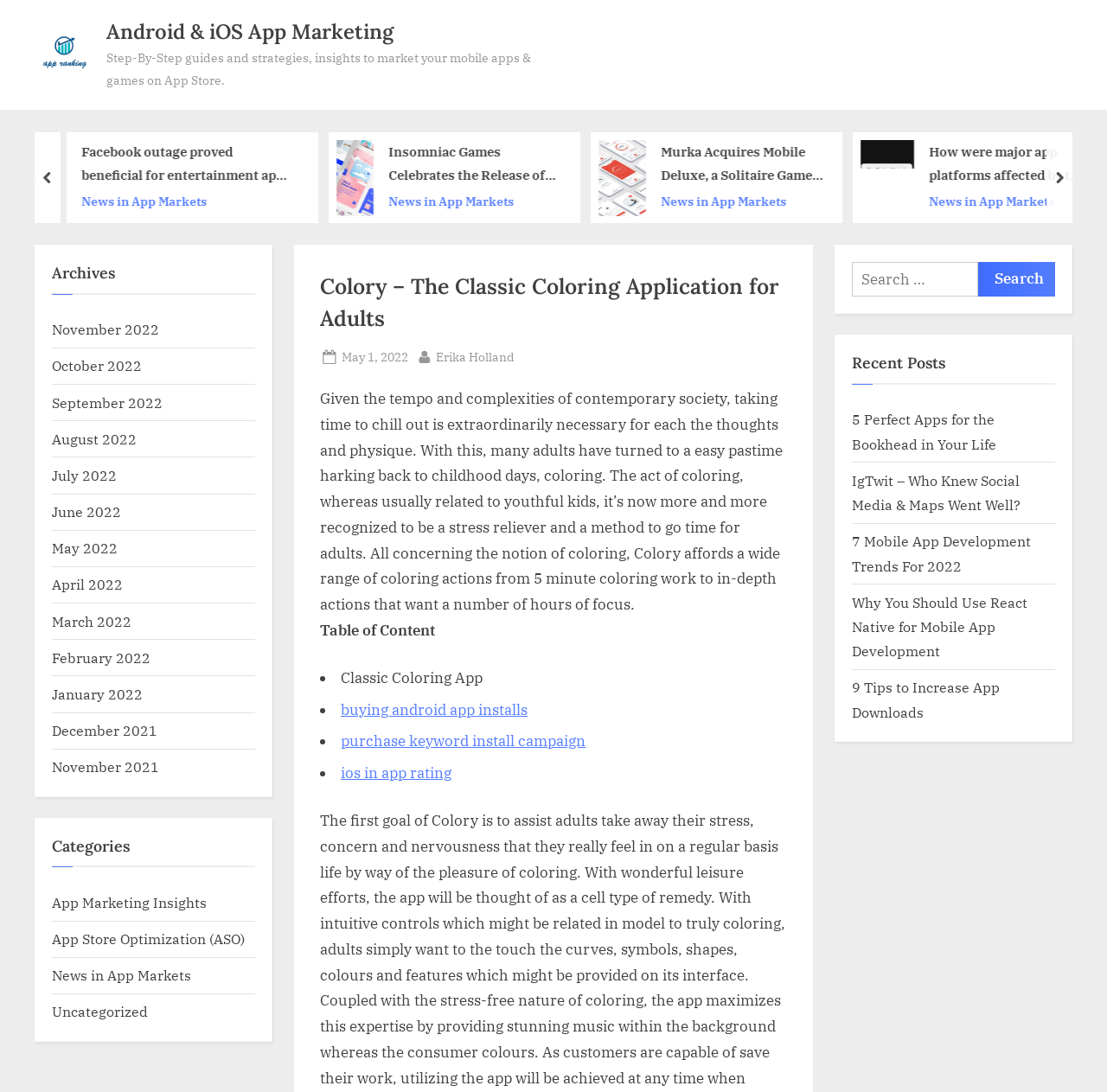Highlight the bounding box of the UI element that corresponds to this description: "purchase keyword install campaign".

[0.308, 0.67, 0.529, 0.687]